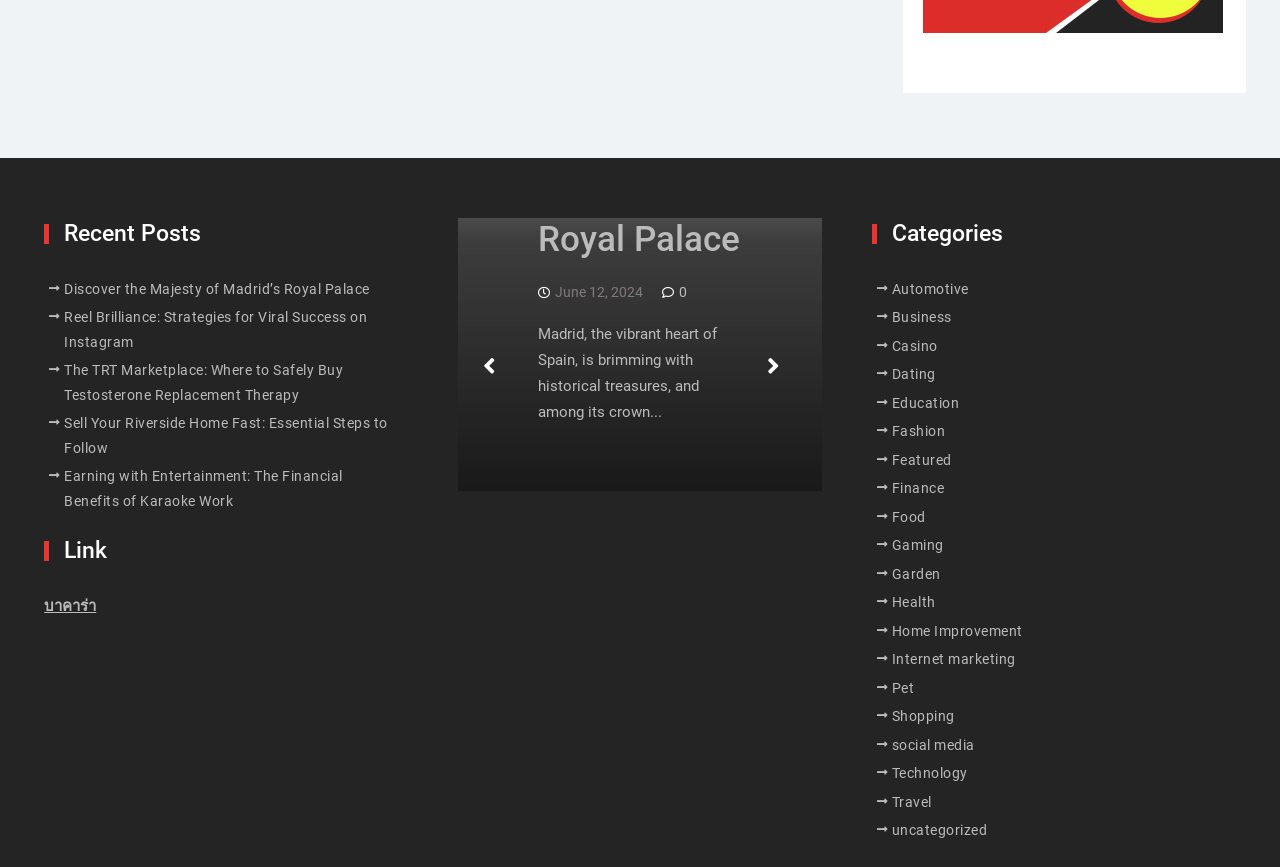Use a single word or phrase to answer the question: 
What is the title of the first post?

Discover the Majesty of Madrid’s Royal Palace